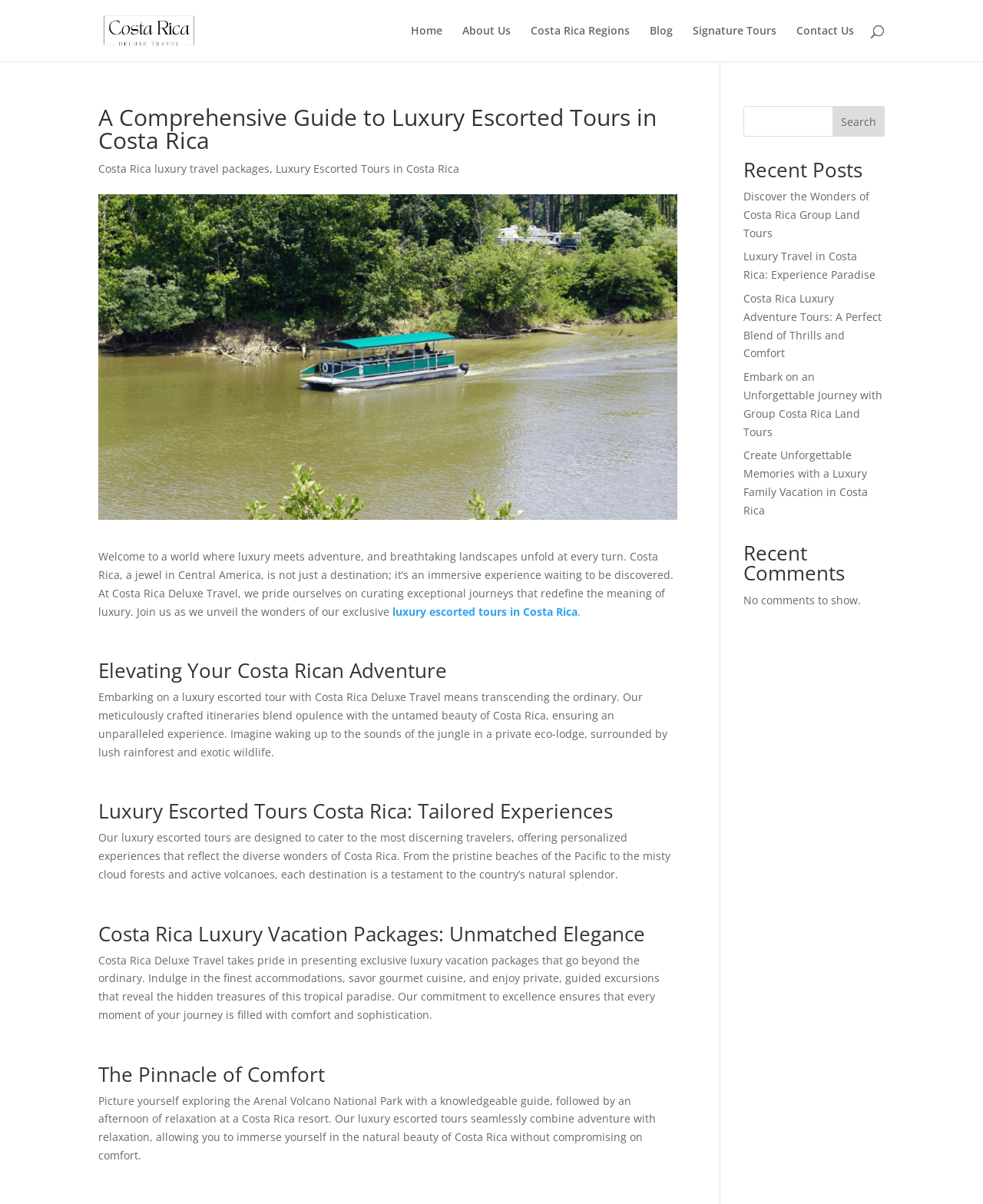Locate the bounding box coordinates of the clickable element to fulfill the following instruction: "Read about 'Luxury Escorted Tours in Costa Rica'". Provide the coordinates as four float numbers between 0 and 1 in the format [left, top, right, bottom].

[0.28, 0.134, 0.467, 0.146]